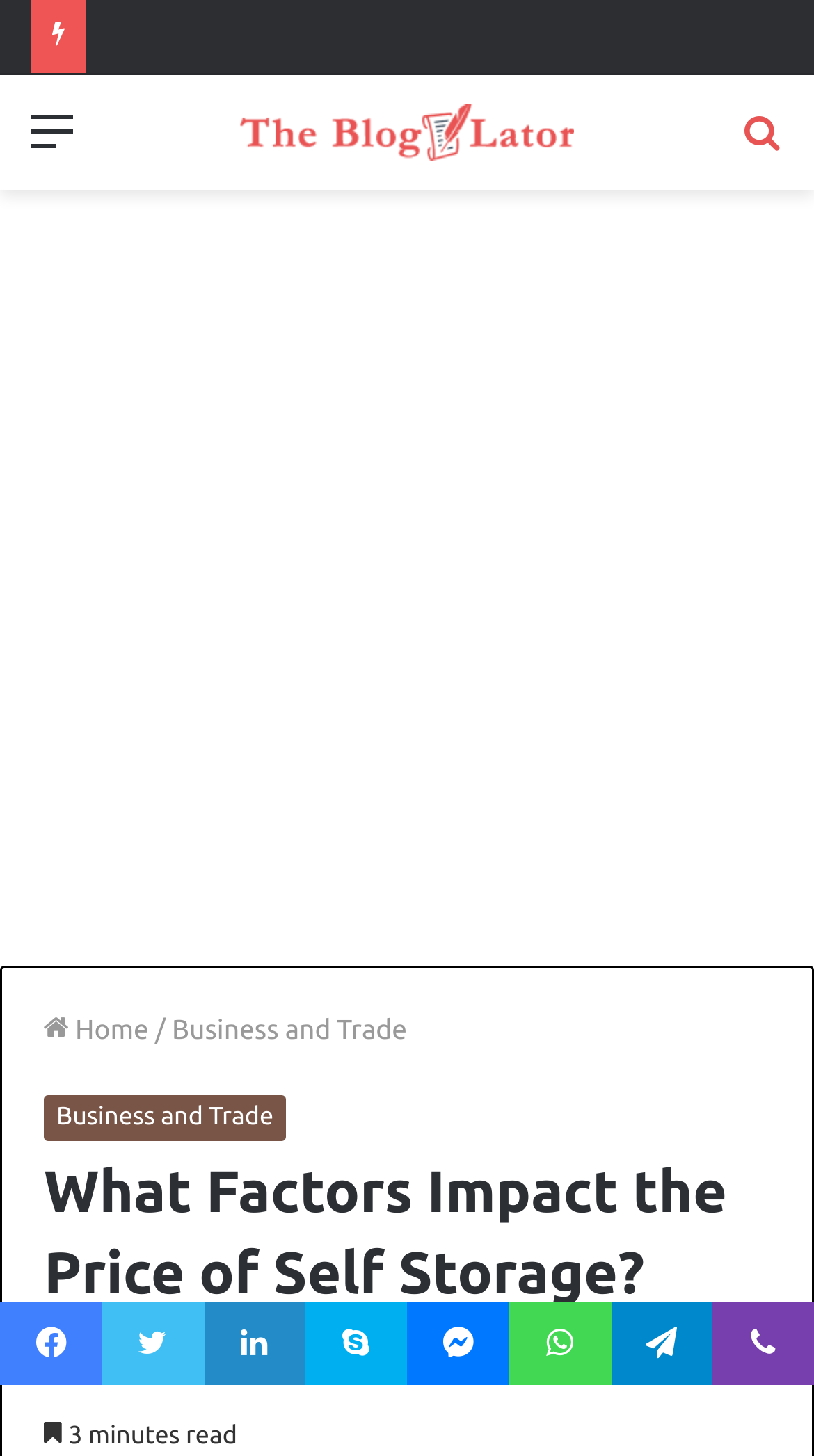Provide a brief response to the question below using one word or phrase:
What is the topic of the blog post?

Self Storage